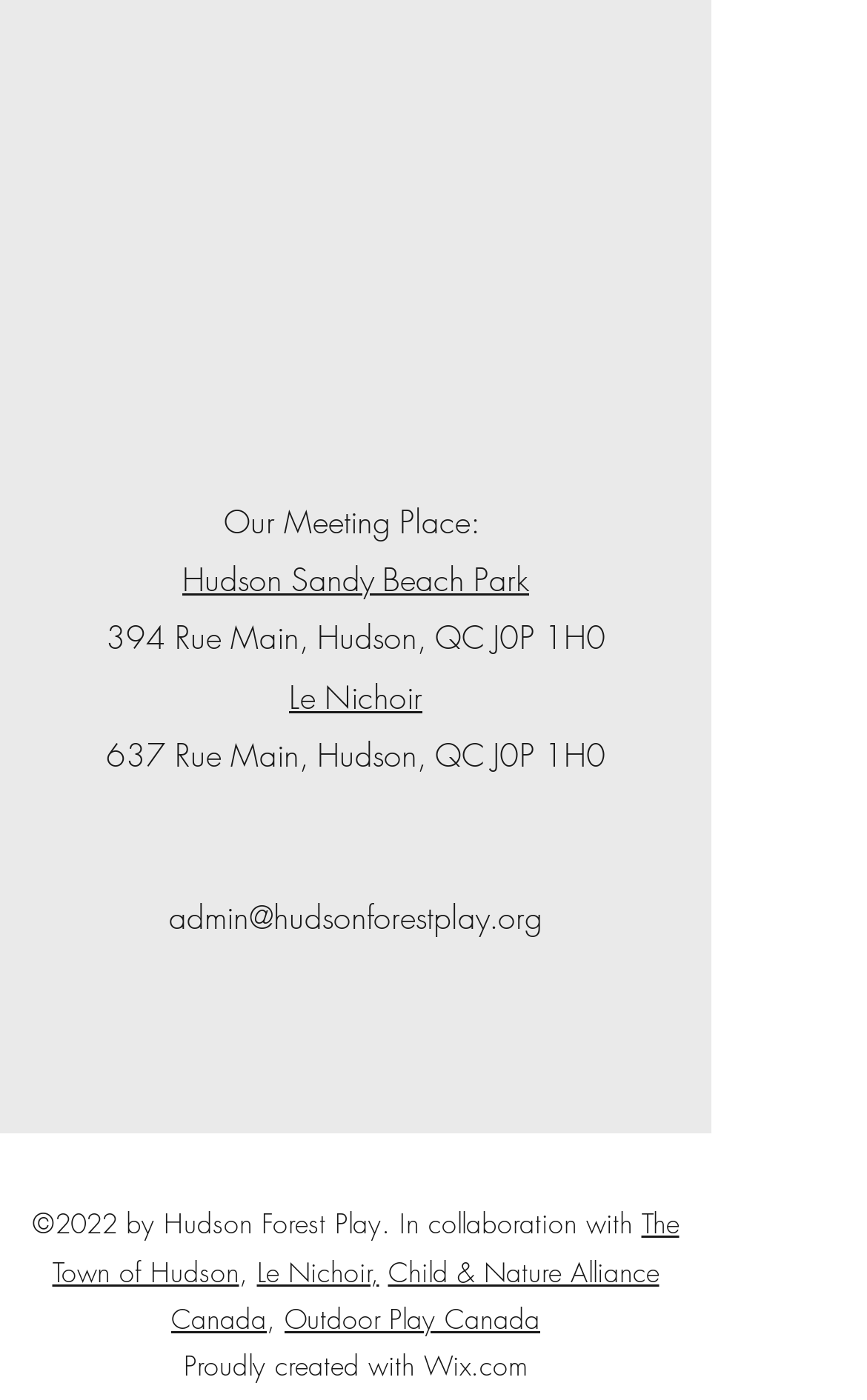Identify the bounding box coordinates of the area you need to click to perform the following instruction: "view Facebook page".

[0.382, 0.725, 0.433, 0.757]